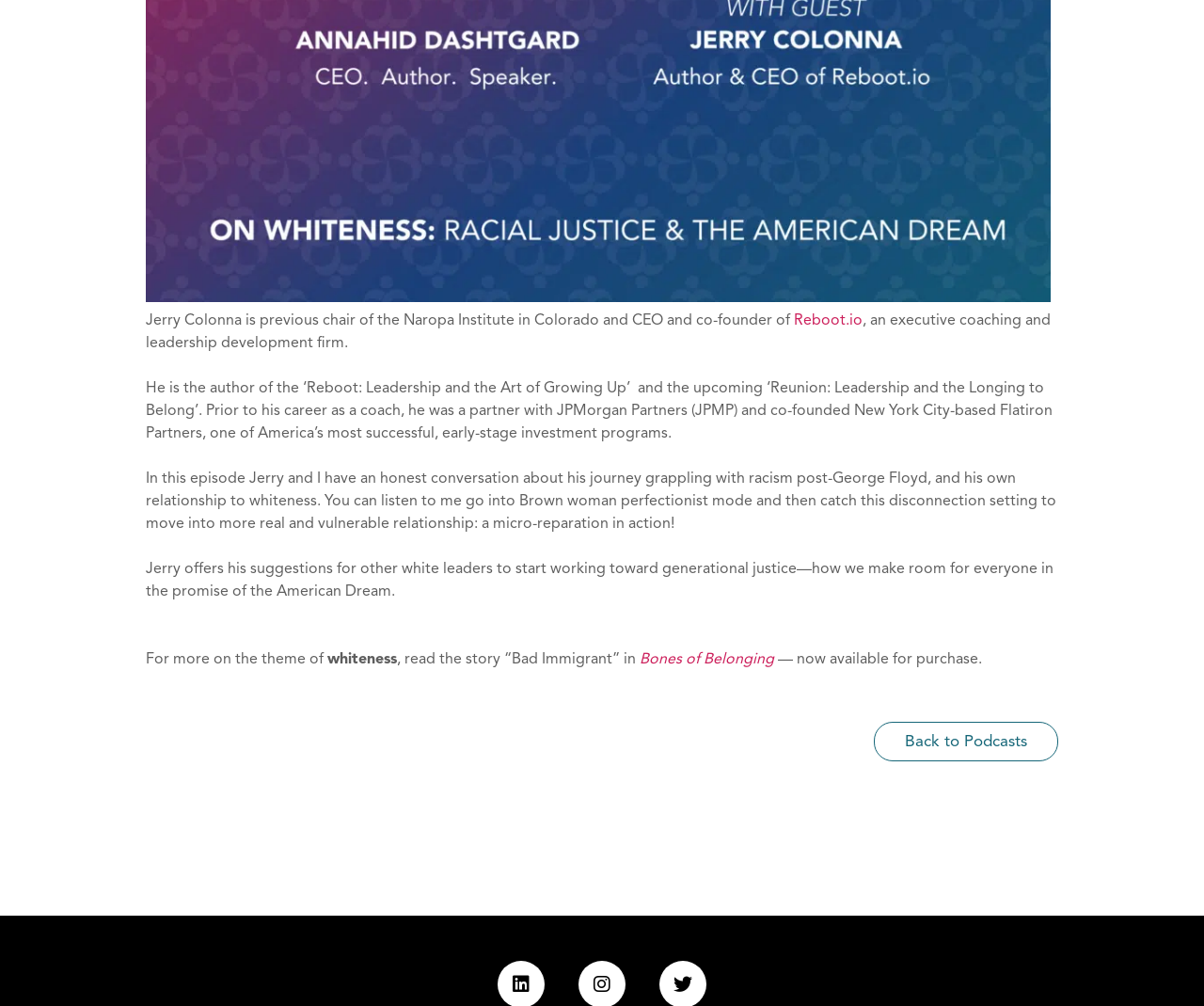Who is the author of the book 'Reboot: Leadership and the Art of Growing Up'?
Refer to the screenshot and respond with a concise word or phrase.

Jerry Colonna